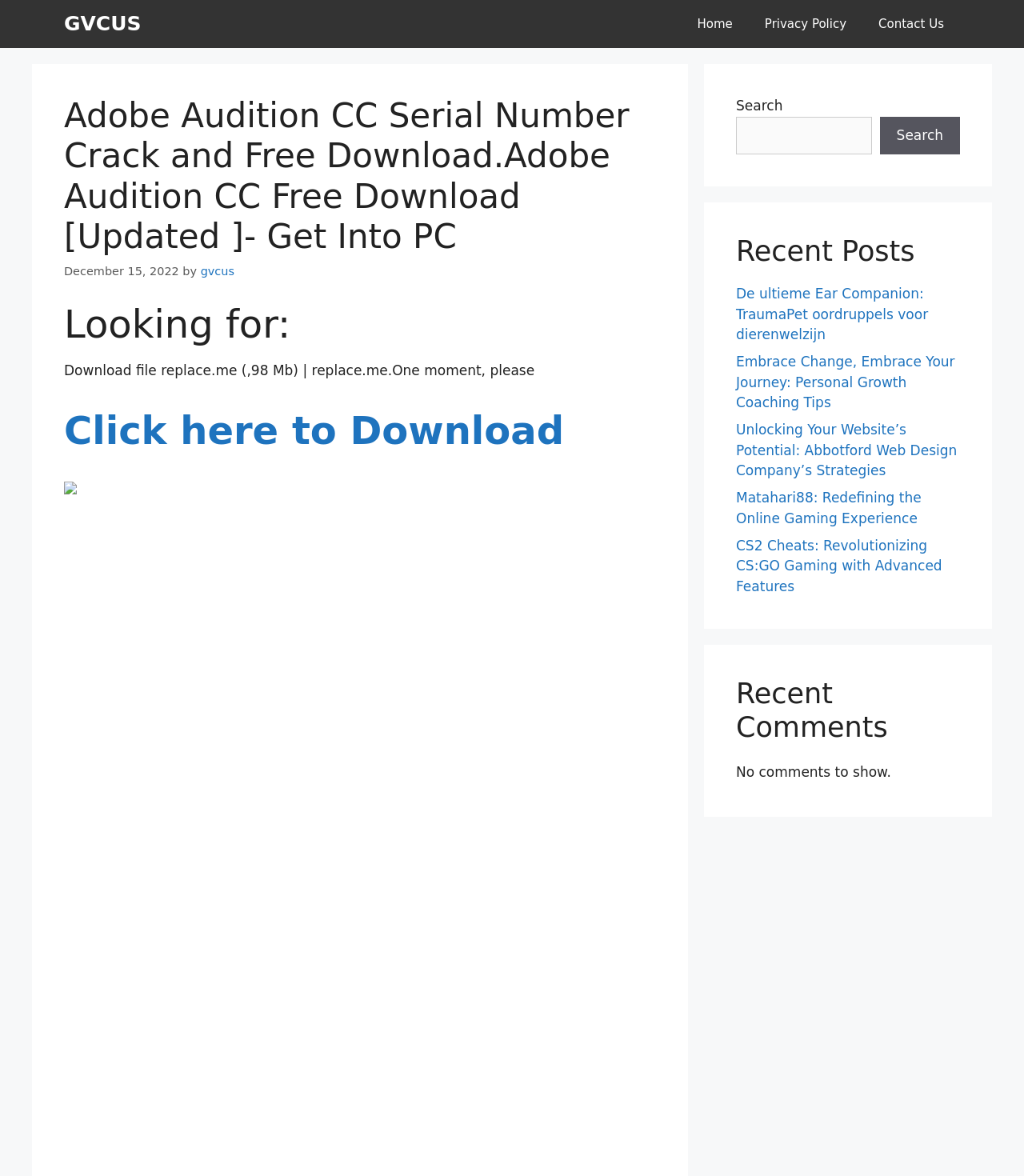Please specify the bounding box coordinates of the clickable section necessary to execute the following command: "Read the 'User Reviews' section".

None